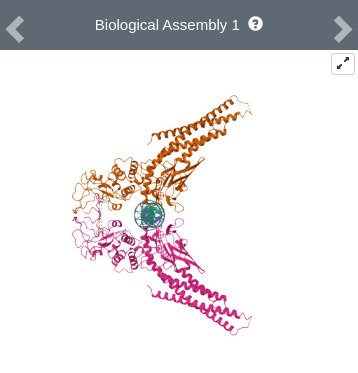What is the color scheme used in the 3D representation?
Using the information from the image, provide a comprehensive answer to the question.

The caption describes the structure as being depicted in a vibrant color scheme, with intertwining helices and loops rendered in shades of orange, pink, and purple, creating a visually appealing representation of the protein structure.